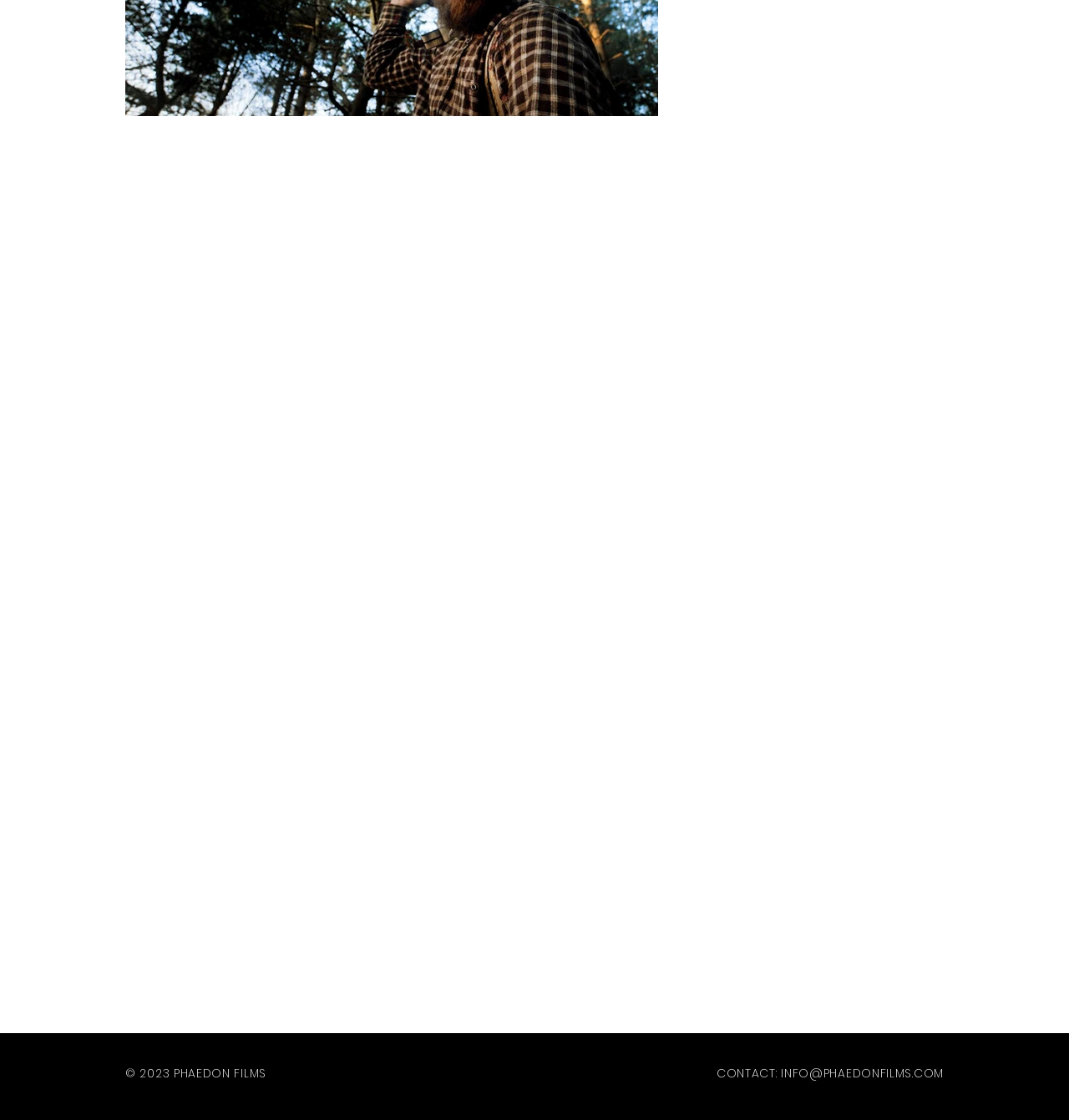What is the copyright year?
Using the image as a reference, answer the question with a short word or phrase.

2023